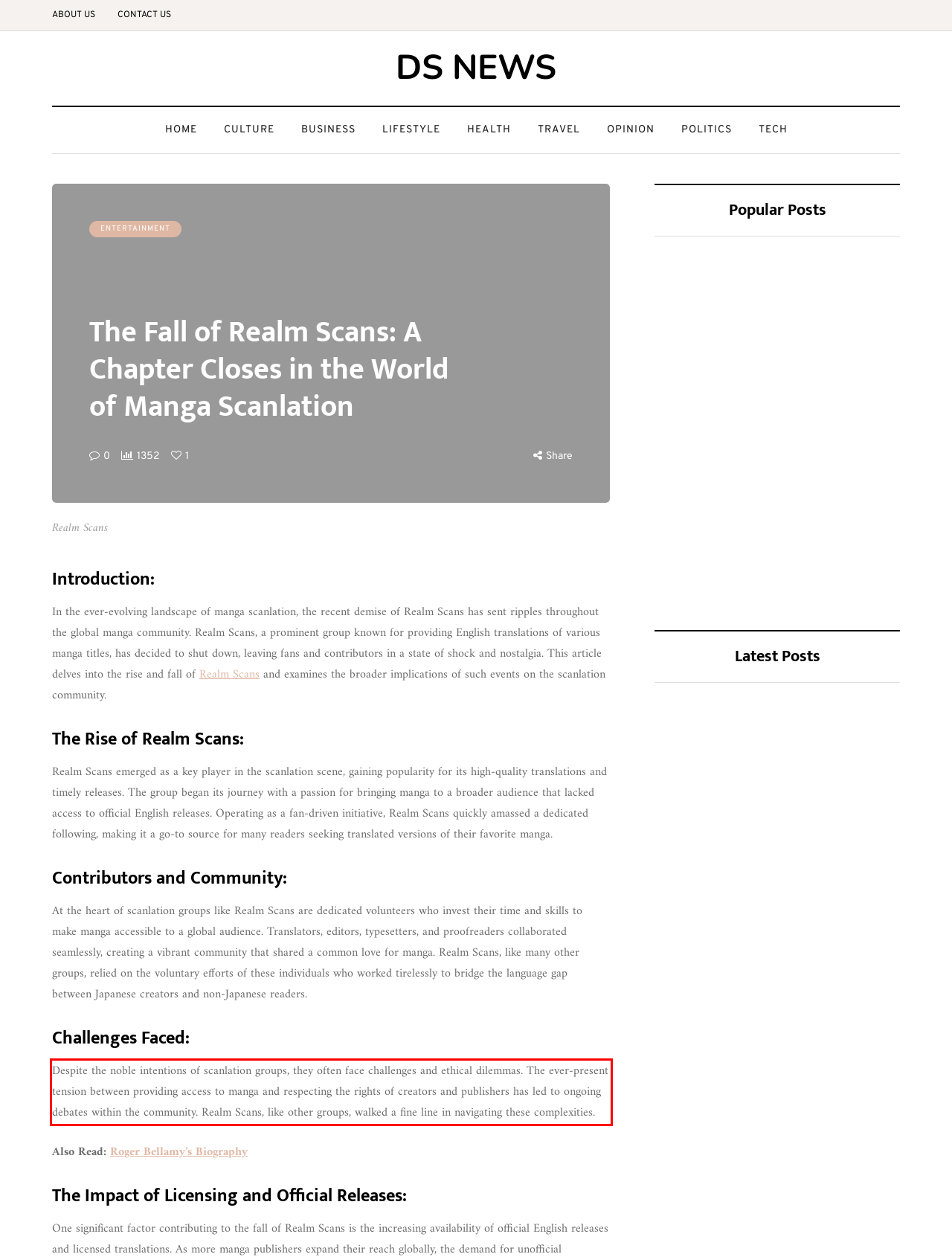View the screenshot of the webpage and identify the UI element surrounded by a red bounding box. Extract the text contained within this red bounding box.

Despite the noble intentions of scanlation groups, they often face challenges and ethical dilemmas. The ever-present tension between providing access to manga and respecting the rights of creators and publishers has led to ongoing debates within the community. Realm Scans, like other groups, walked a fine line in navigating these complexities.